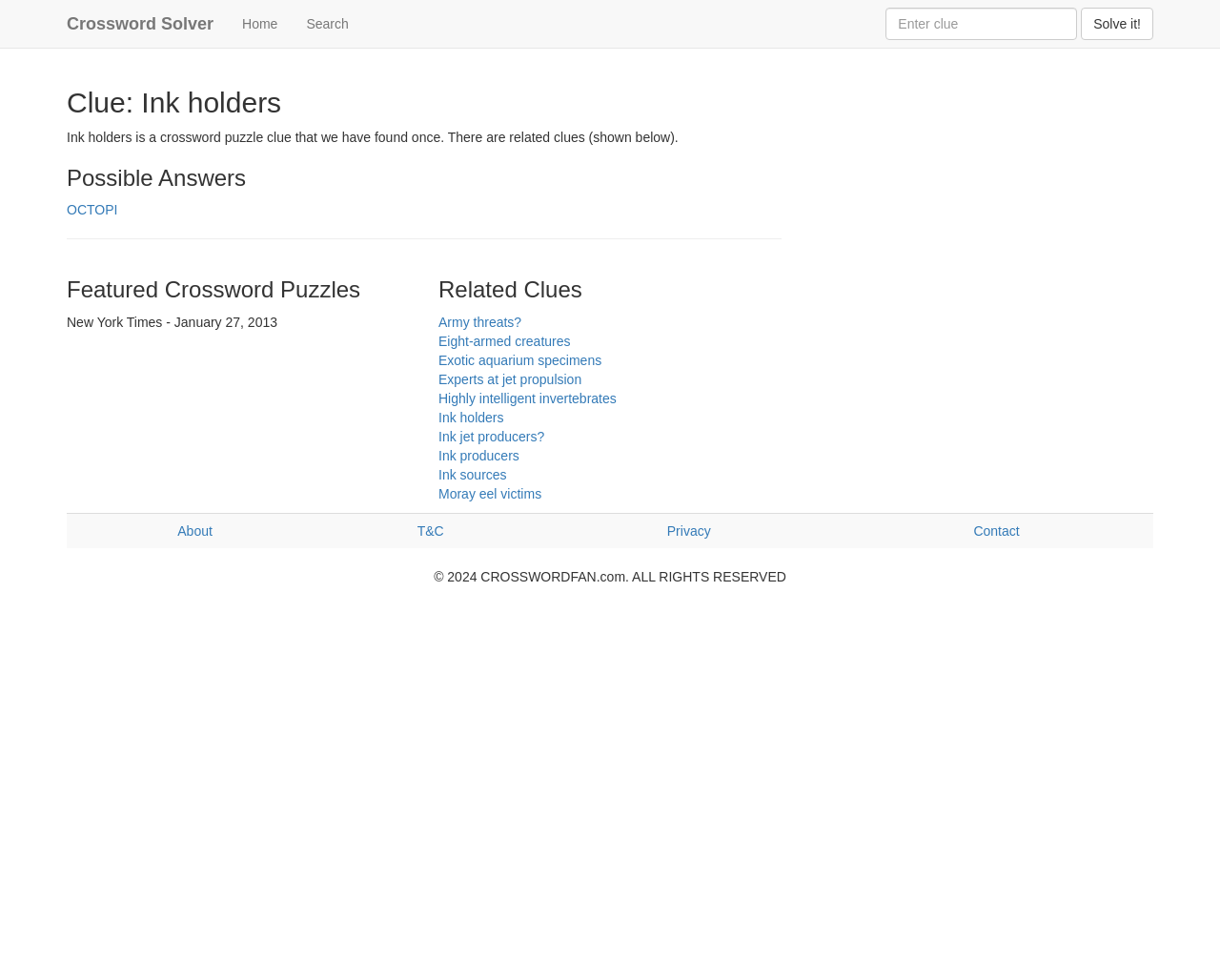What is the name of the crossword puzzle featured?
Please interpret the details in the image and answer the question thoroughly.

The name of the crossword puzzle featured is 'New York Times' as indicated by the static text 'New York Times - January 27, 2013' under the 'Featured Crossword Puzzles' section.